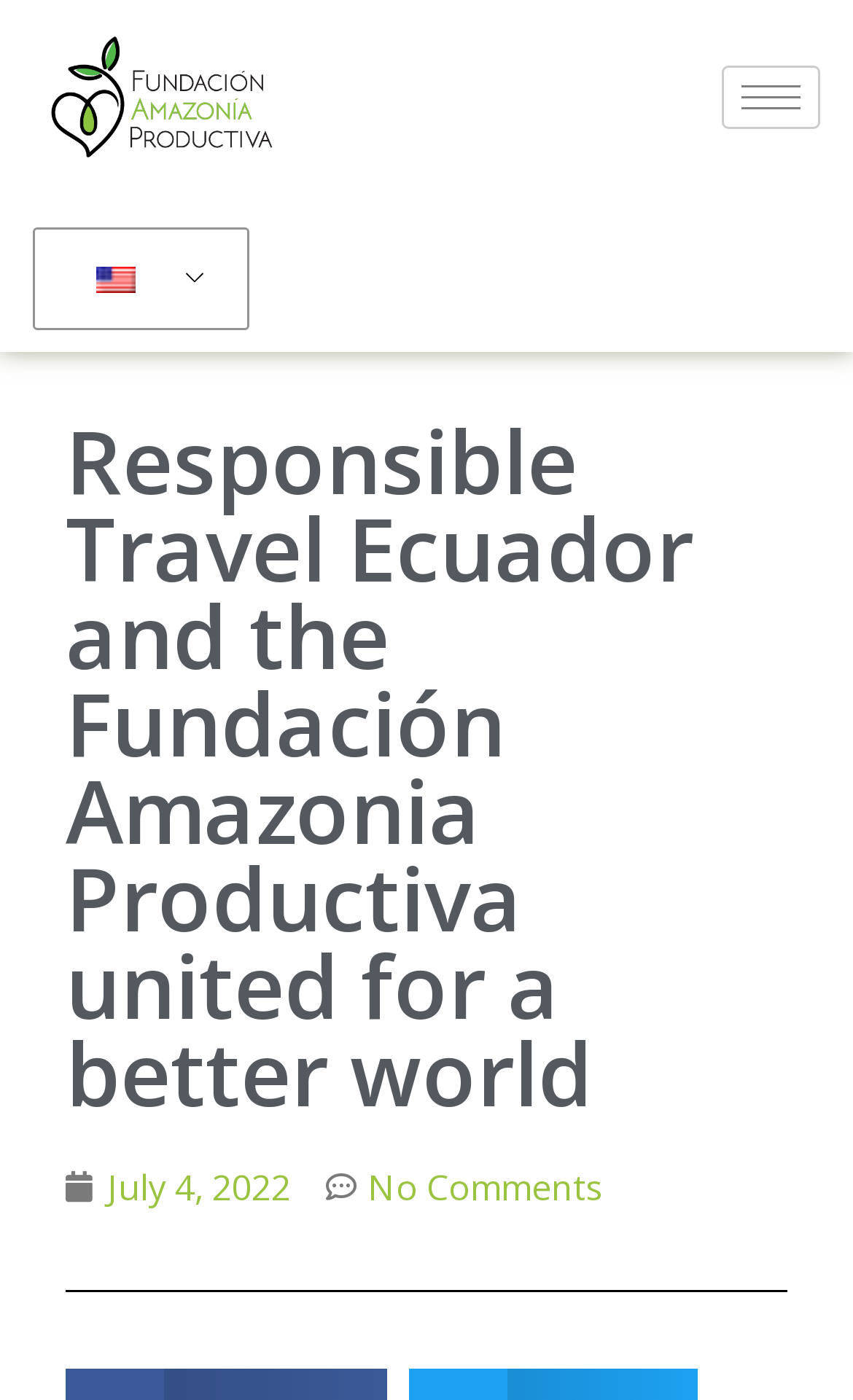How many comments are there on the article?
Using the screenshot, give a one-word or short phrase answer.

No Comments